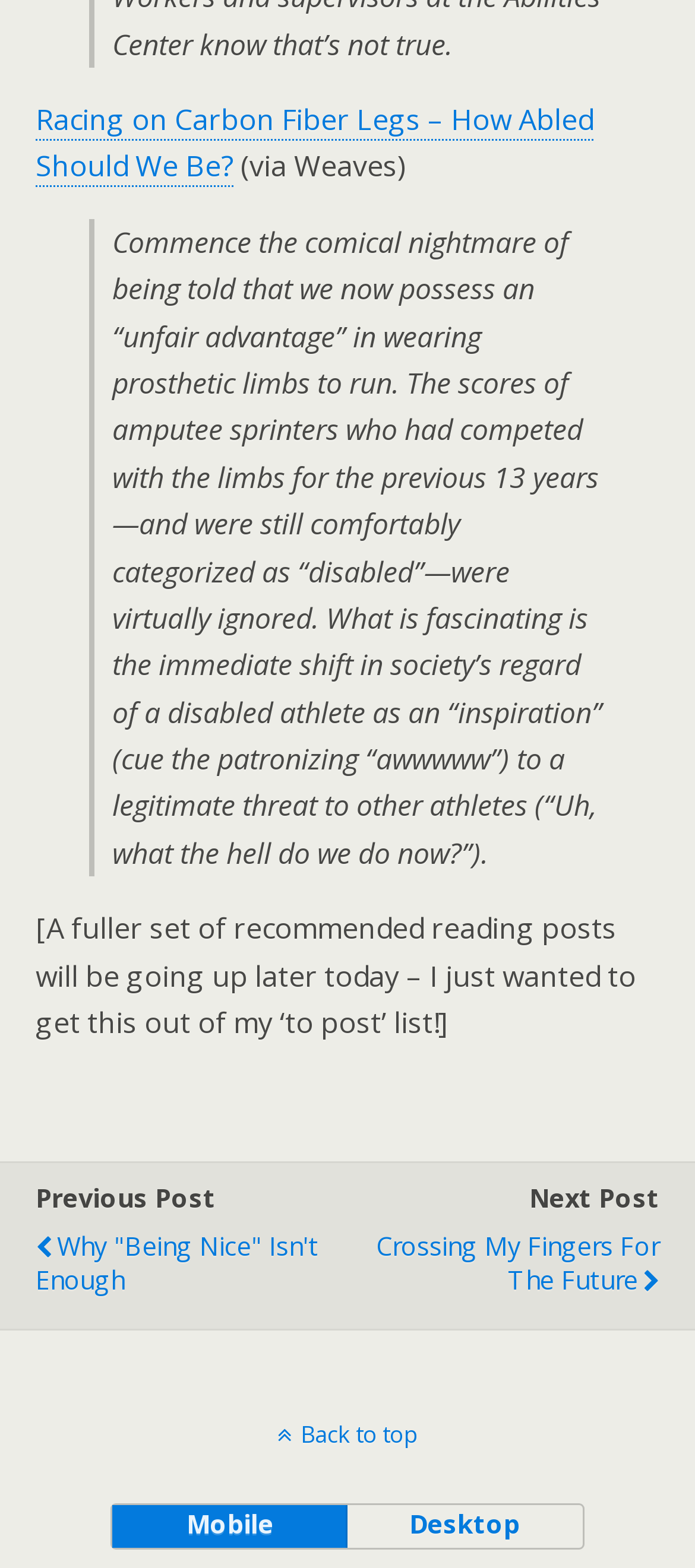What is the purpose of the 'Previous Post' and 'Next Post' links?
Your answer should be a single word or phrase derived from the screenshot.

To navigate between blog posts